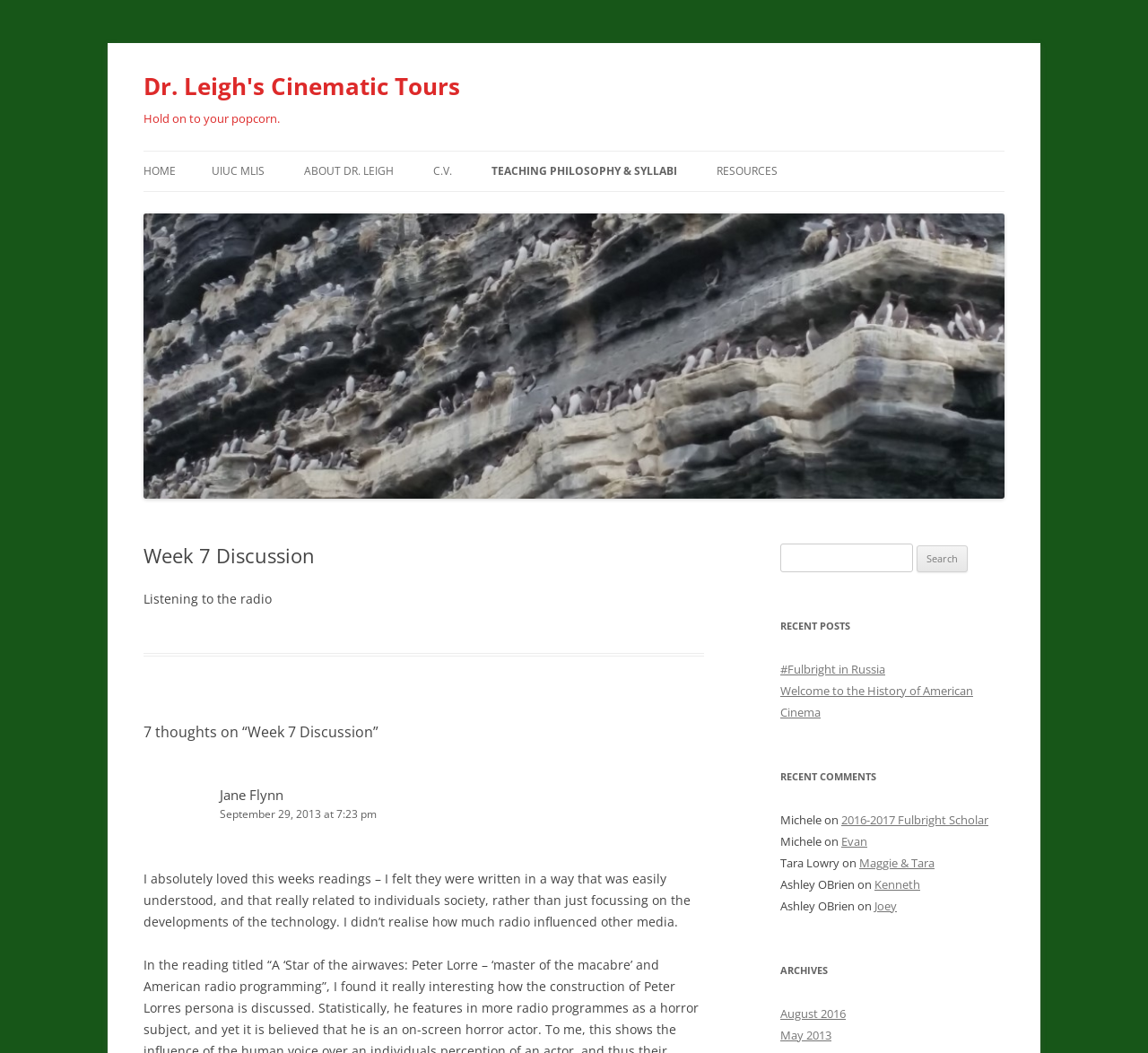Provide an in-depth caption for the webpage.

The webpage is a course website for Dr. Leigh's Cinematic Tours, with a focus on Week 7 Discussion. At the top, there is a heading "Dr. Leigh's Cinematic Tours" followed by a link with the same text. Below this, there is a heading "Hold on to your popcorn." 

On the left side of the page, there is a navigation menu with links to various courses and topics, including "HOME", "UIUC MLIS", "LIS 578 – DIGITAL HUMANITIES", "IS 510", and others. These links are arranged vertically, with some of them having sub-links or related links nearby.

On the right side of the page, there are more links and headings, including "GROUP IDENTITY, DOMAIN, POTENTIAL USERS", "IDENTIFY EXISTING SCHEMAS & TEST CORPUS", and others. These links are also arranged vertically, with some of them having sub-links or related links nearby.

There are a total of 64 links on the page, with many of them being related to course materials, assignments, and discussions. The links are organized into different sections, with some of them having headings or subheadings to categorize the content. Overall, the page appears to be a resource hub for students in Dr. Leigh's courses, with a focus on cinematic studies and related topics.